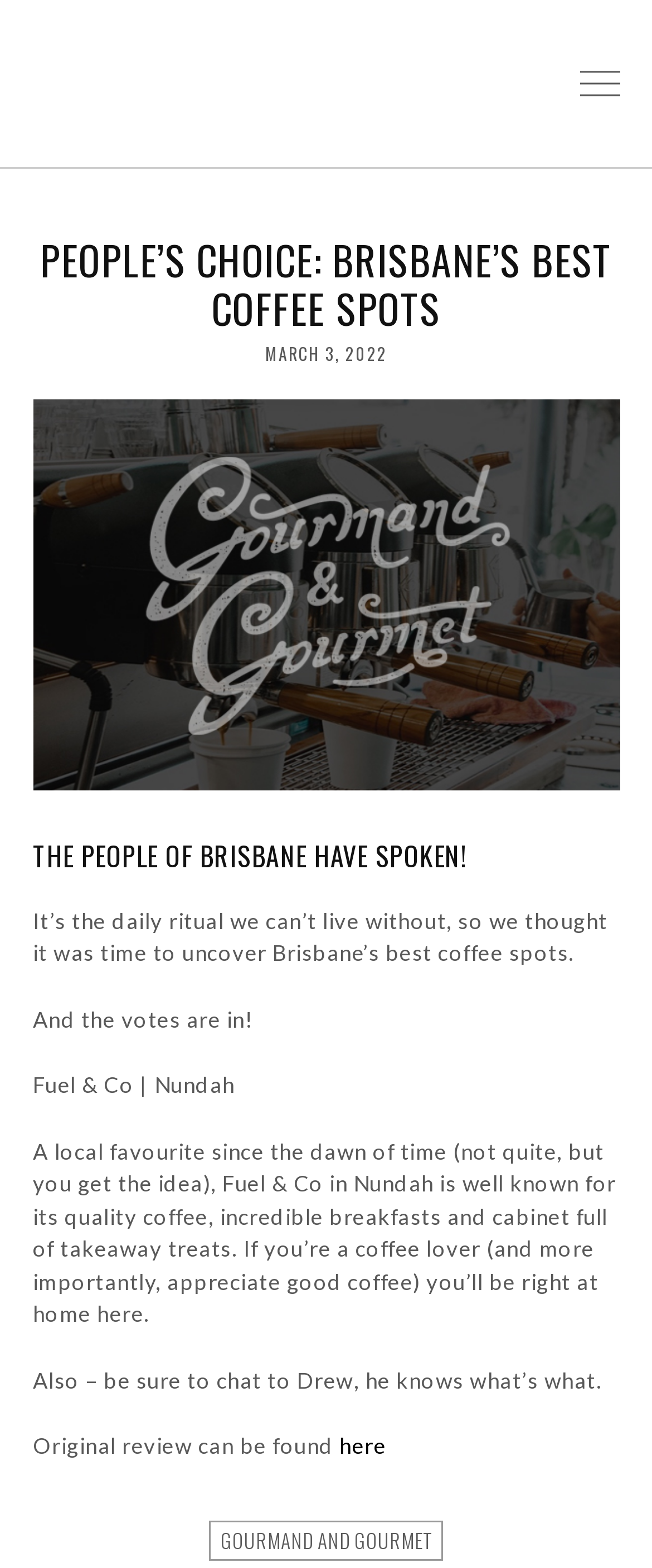Produce an elaborate caption capturing the essence of the webpage.

The webpage is about Brisbane's best coffee spots, specifically featuring Fuel and Co. At the top left corner, there is a logo image. Below the logo, there is a header section that spans the entire width of the page, containing the title "PEOPLE'S CHOICE: BRISBANE'S BEST COFFEE SPOTS" in a large font. Next to the title, there is a "POSTED ON" label, followed by a link with the dates "MARCH 3, 2022 MARCH 28, 2022".

Below the header section, there is a large image that takes up most of the page width, likely showcasing a coffee-related scene. Above the image, there is a heading that reads "THE PEOPLE OF BRISBANE HAVE SPOKEN!". 

The main content of the page starts below the image, with a paragraph of text that introduces the topic of Brisbane's best coffee spots. The text is followed by a series of short paragraphs, each describing a specific coffee spot, including Fuel & Co in Nundah. The descriptions are accompanied by additional information, such as the address and a personal recommendation to chat with Drew.

At the bottom of the page, there is a link to an original review, and another link to "GOURMAND AND GOURMET" on the right side. Overall, the page has a clean layout, with a focus on showcasing the best coffee spots in Brisbane.